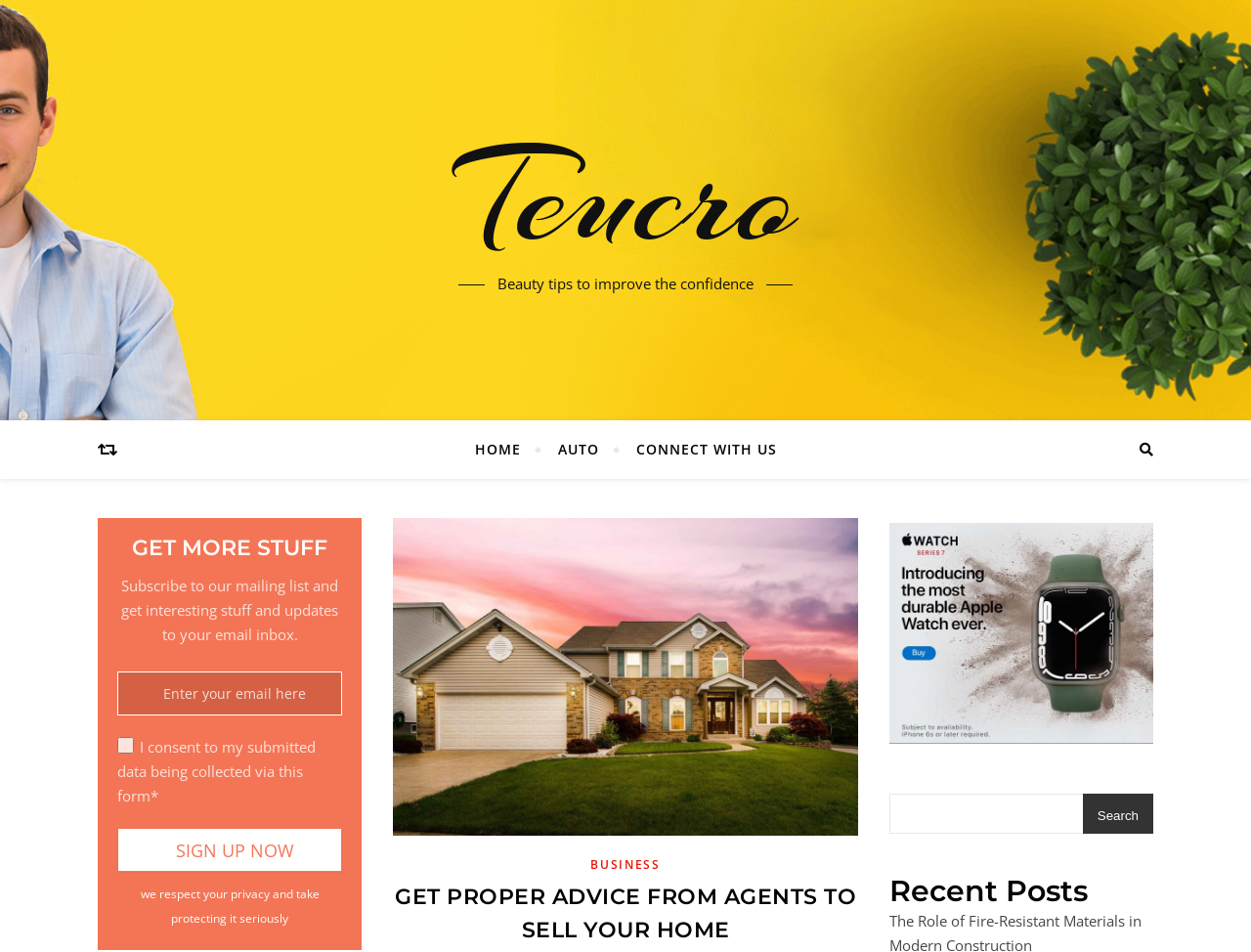Please give the bounding box coordinates of the area that should be clicked to fulfill the following instruction: "Search for something". The coordinates should be in the format of four float numbers from 0 to 1, i.e., [left, top, right, bottom].

[0.711, 0.833, 0.922, 0.875]